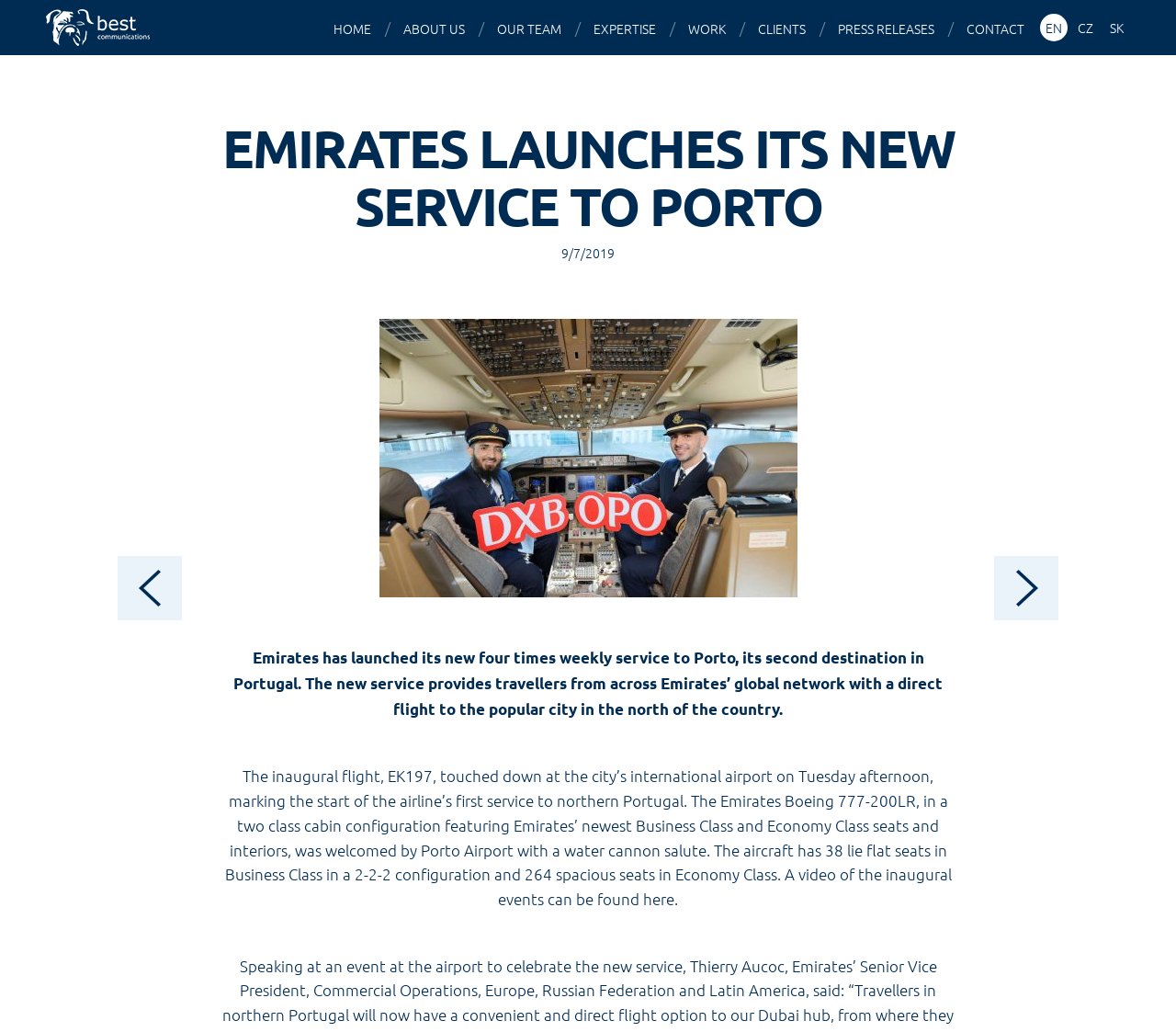Describe all the key features and sections of the webpage thoroughly.

The webpage appears to be a news article or press release from Best Communications, a PR agency in the Central European region. At the top of the page, there is a navigation menu with links to various sections of the website, including "HOME", "ABOUT US", "OUR TEAM", "EXPERTISE", "WORK", "CLIENTS", "PRESS RELEASES", and "CONTACT". These links are positioned horizontally across the top of the page, with "HOME" on the left and "CONTACT" on the right.

Below the navigation menu, there is a heading that reads "EMIRATES LAUNCHES ITS NEW SERVICE TO PORTO". This heading is centered and takes up about half of the page width.

Underneath the heading, there is a time stamp that reads "9/7/2019", indicating the date of the news article. Below the time stamp, there are two paragraphs of text that describe the launch of Emirates' new service to Porto, Portugal. The text provides details about the inaugural flight, the aircraft used, and the amenities offered.

To the right of the text, there are two links, one of which appears to be a video link. There is also a language selection menu at the top right corner of the page, with options to switch between English, Czech, and Slovak.

Overall, the webpage has a clean and simple layout, with a focus on presenting the news article and related information in a clear and concise manner.